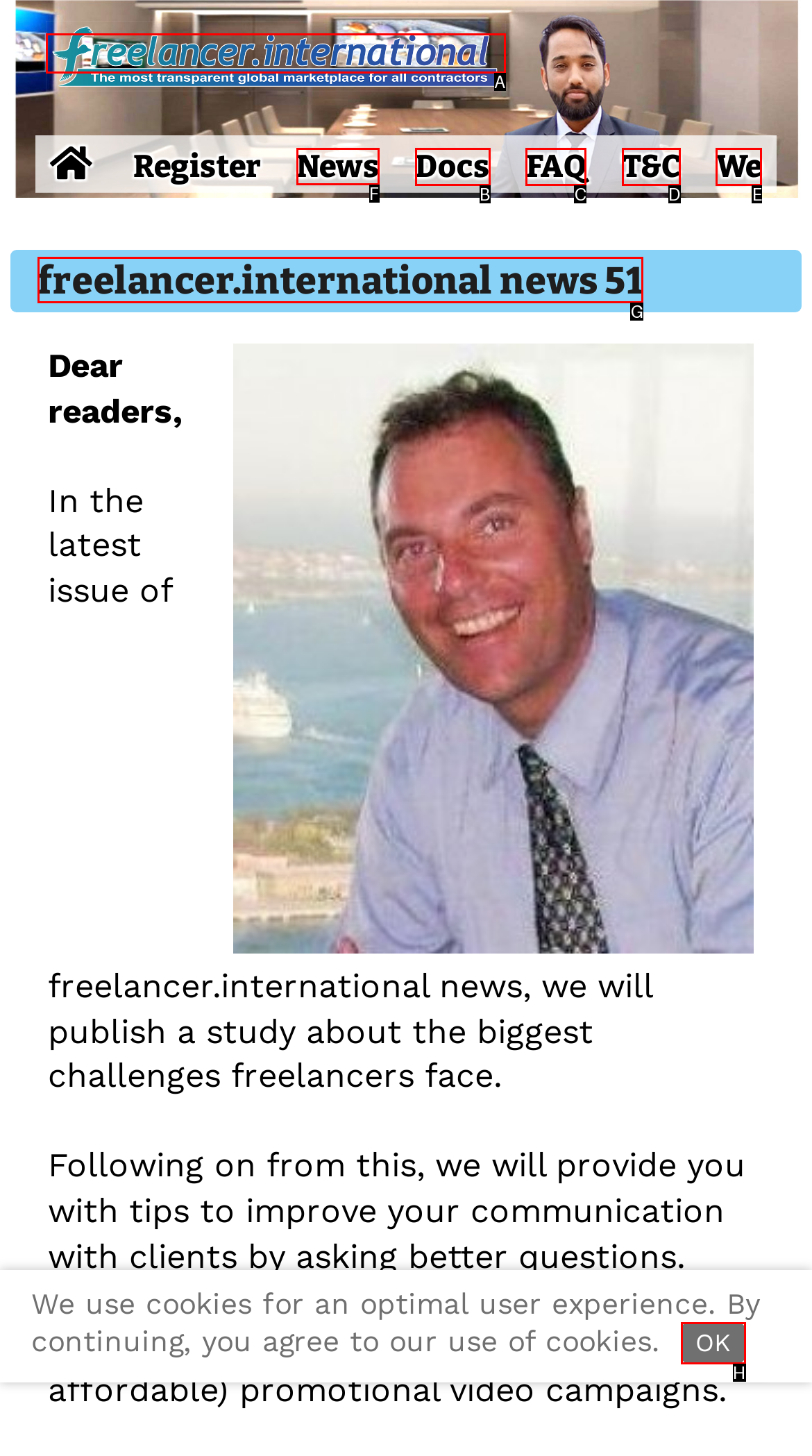What letter corresponds to the UI element to complete this task: Read the news
Answer directly with the letter.

F